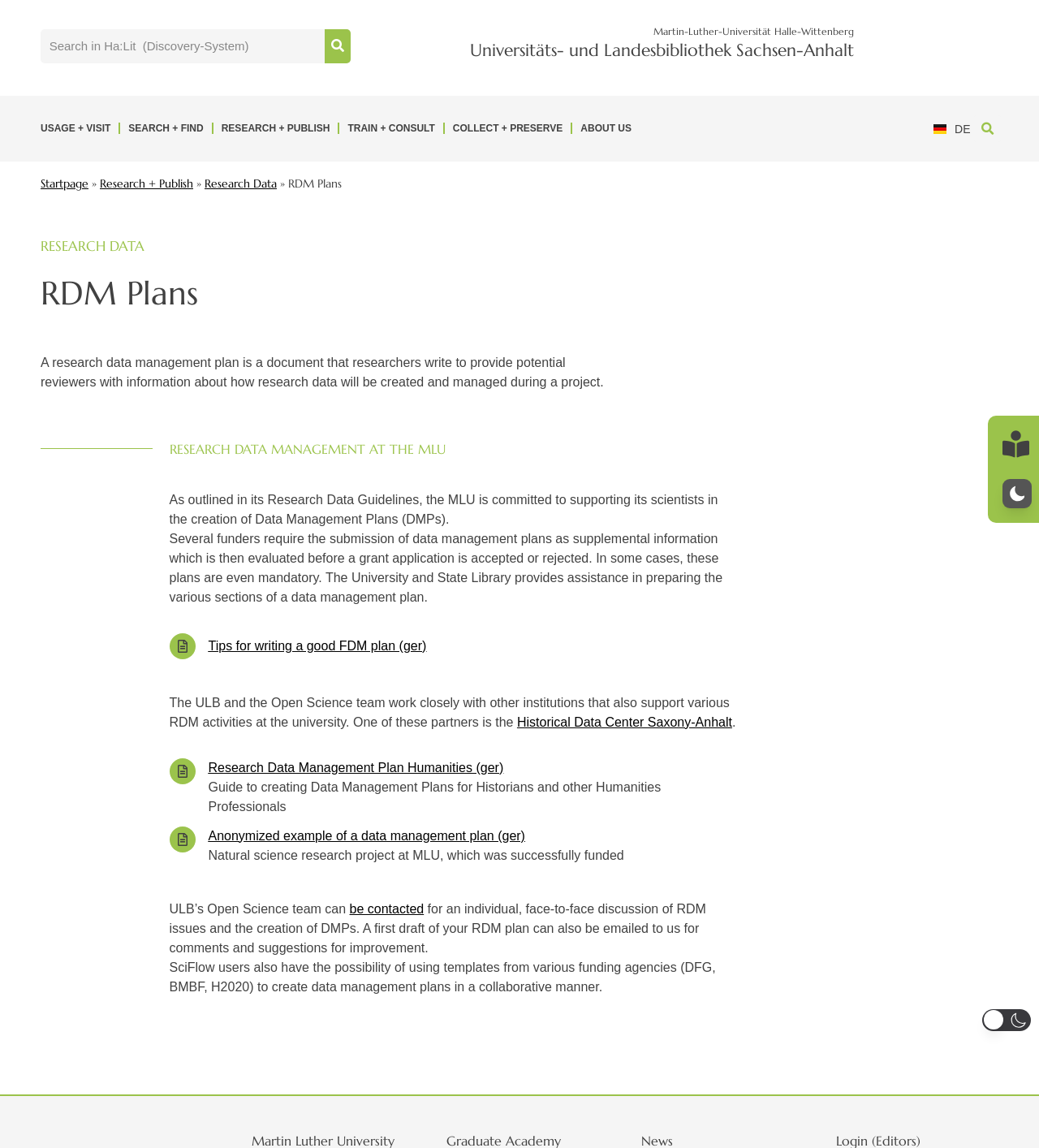Detail the various sections and features present on the webpage.

The webpage is about Research Data Management (RDM) plans at the University and State Library Saxony-Anhalt (ULB). At the top, there is a search box and a button to search within the Ha:Lit discovery system. Below this, there are several links to different sections of the website, including "USAGE + VISIT", "SEARCH + FIND", "RESEARCH + PUBLISH", "TRAIN + CONSULT", "COLLECT + PRESERVE", and "ABOUT US". 

On the left side, there is a main section that contains links to "Startpage", "Research + Publish", "Research Data", and "RDM Plans". Below this, there is a heading "RDM Plans" followed by a paragraph explaining what a research data management plan is. 

The main content of the webpage is divided into two sections. The first section is about Research Data Management at the MLU, which outlines the university's commitment to supporting scientists in creating data management plans. The second section provides tips and resources for writing a good data management plan, including links to examples and guides. 

Throughout the webpage, there are several images, including a flag icon for the German language and a few decorative images at the bottom. The overall layout is organized, with clear headings and concise text, making it easy to navigate and understand the content.